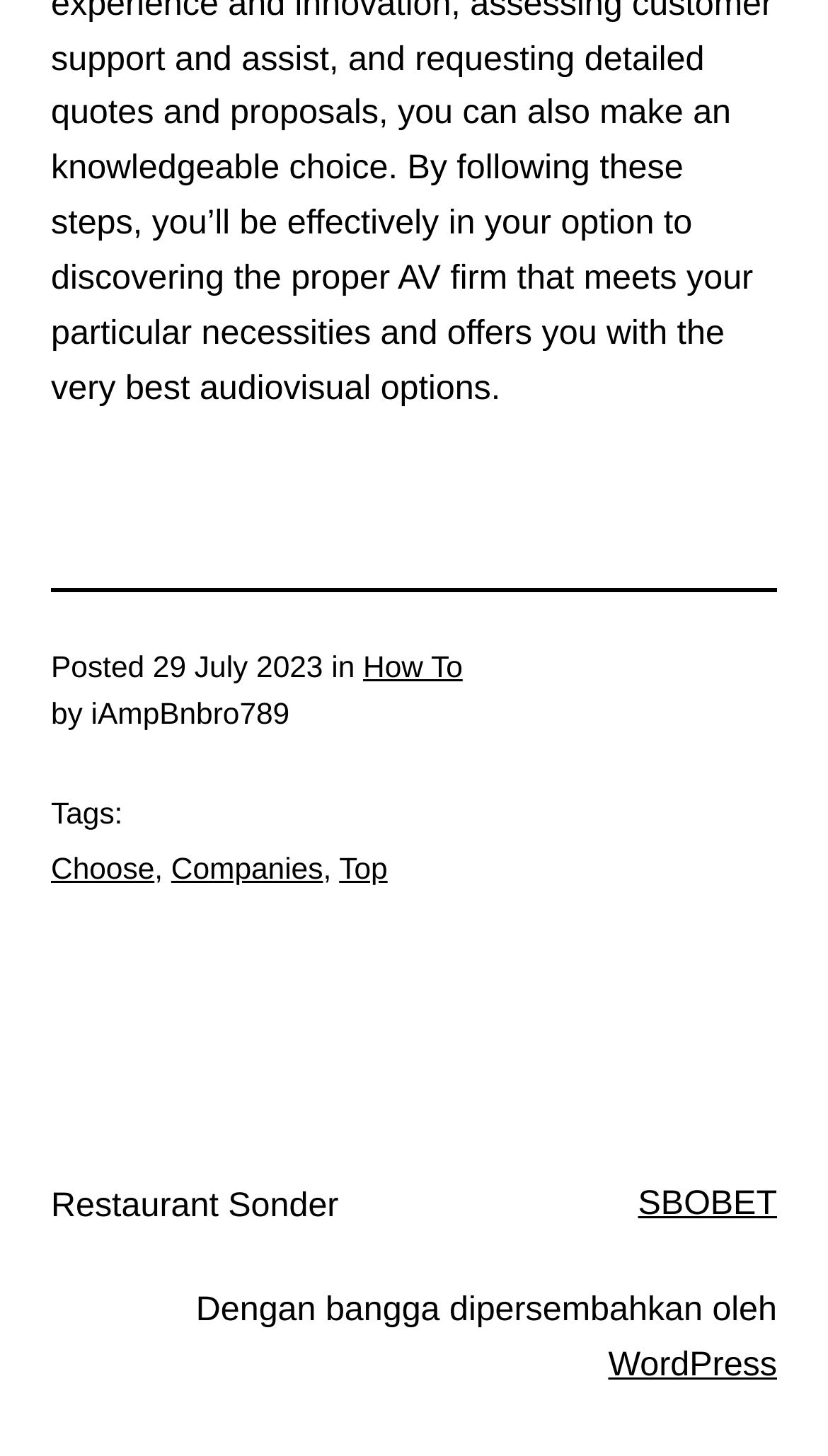Look at the image and write a detailed answer to the question: 
How many tags are mentioned in the article?

The number of tags mentioned in the article can be found by counting the link elements that are children of the root element and have a bounding box with y-coordinates greater than 0.585. There are three such link elements, with texts 'Choose', 'Companies', and 'Top'.